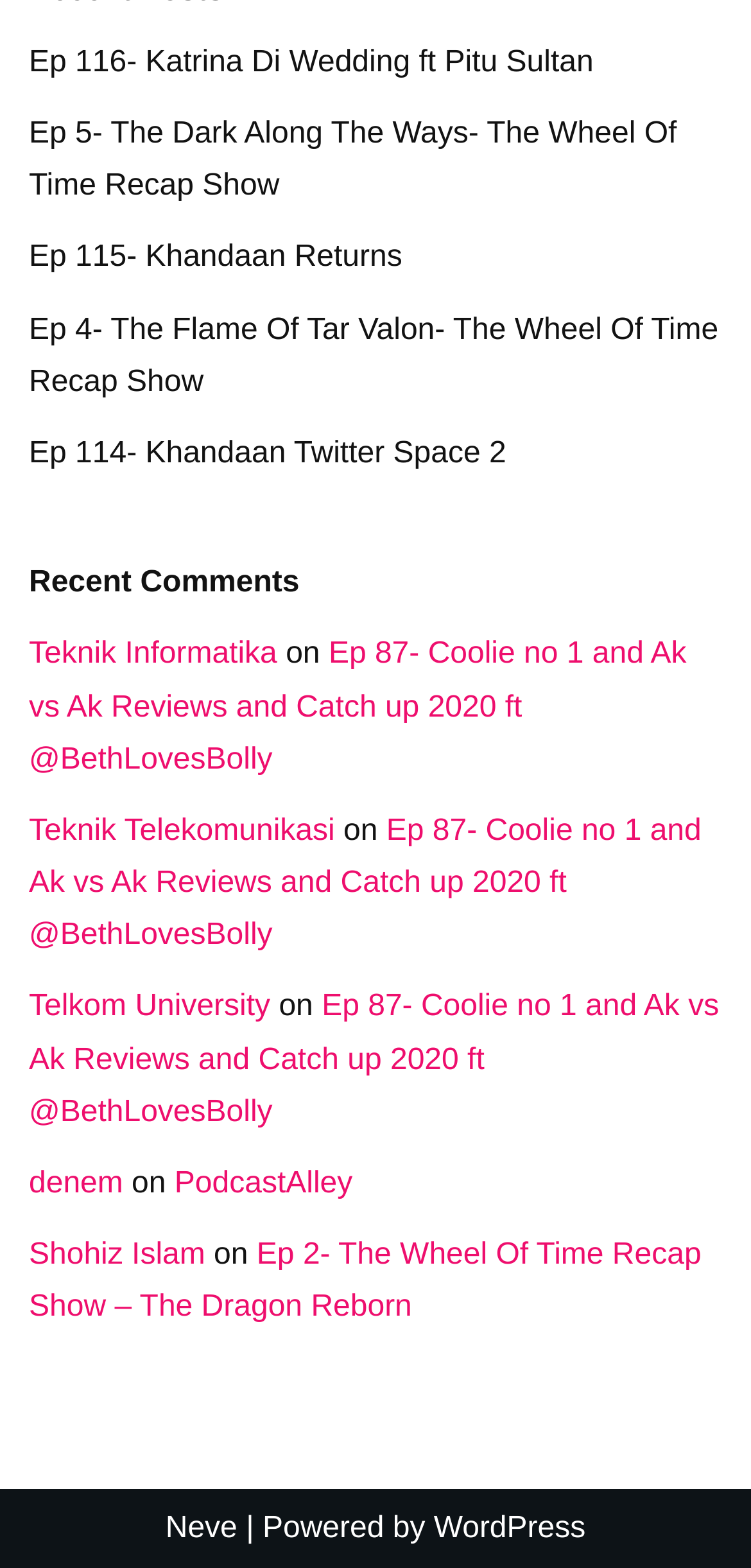Can you specify the bounding box coordinates of the area that needs to be clicked to fulfill the following instruction: "Go to the 'Kuwait' section"?

None